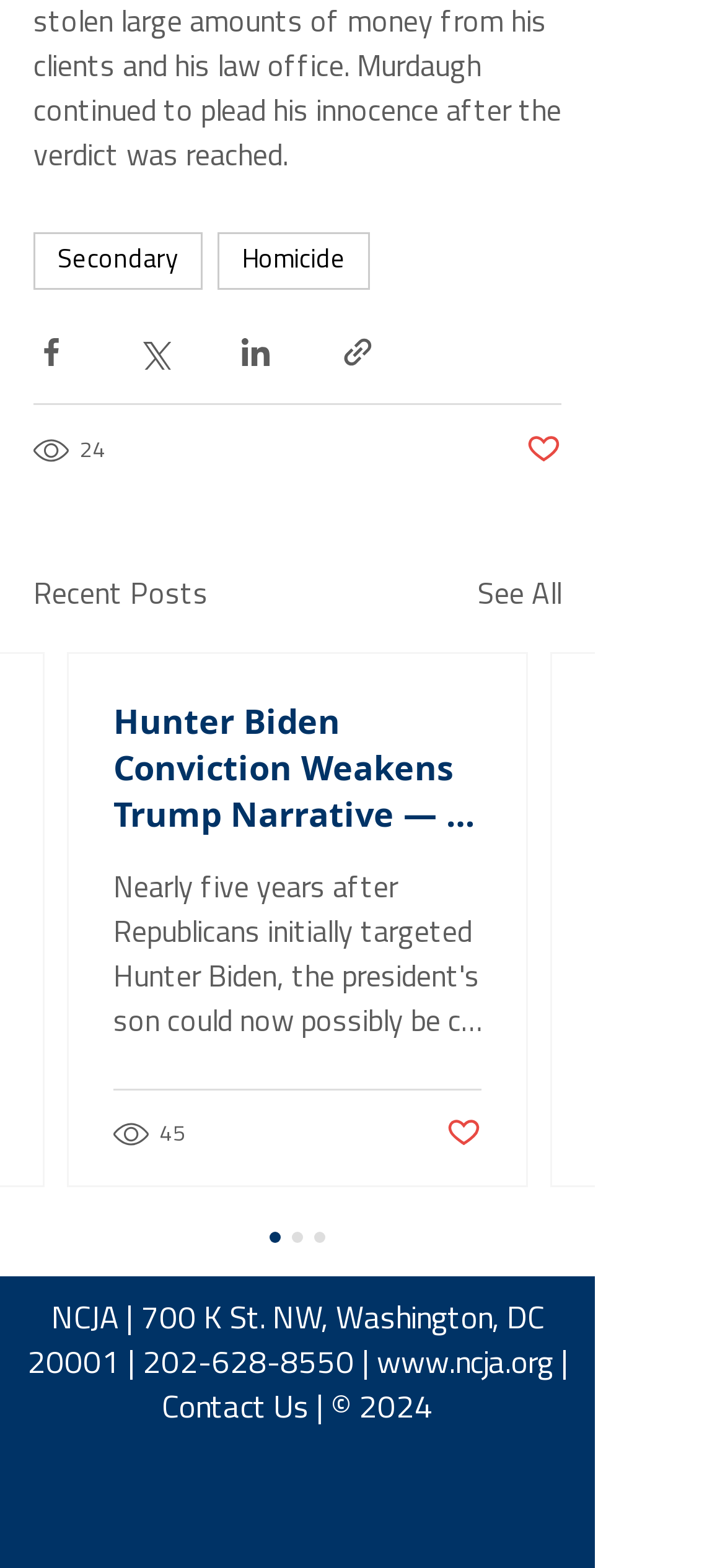How many views does the post 'Hunter Biden Conviction Weakens Trump Narrative — …' have?
Using the details shown in the screenshot, provide a comprehensive answer to the question.

The post 'Hunter Biden Conviction Weakens Trump Narrative — …' has 45 views, as indicated by the '45 views' generic element below the post title.